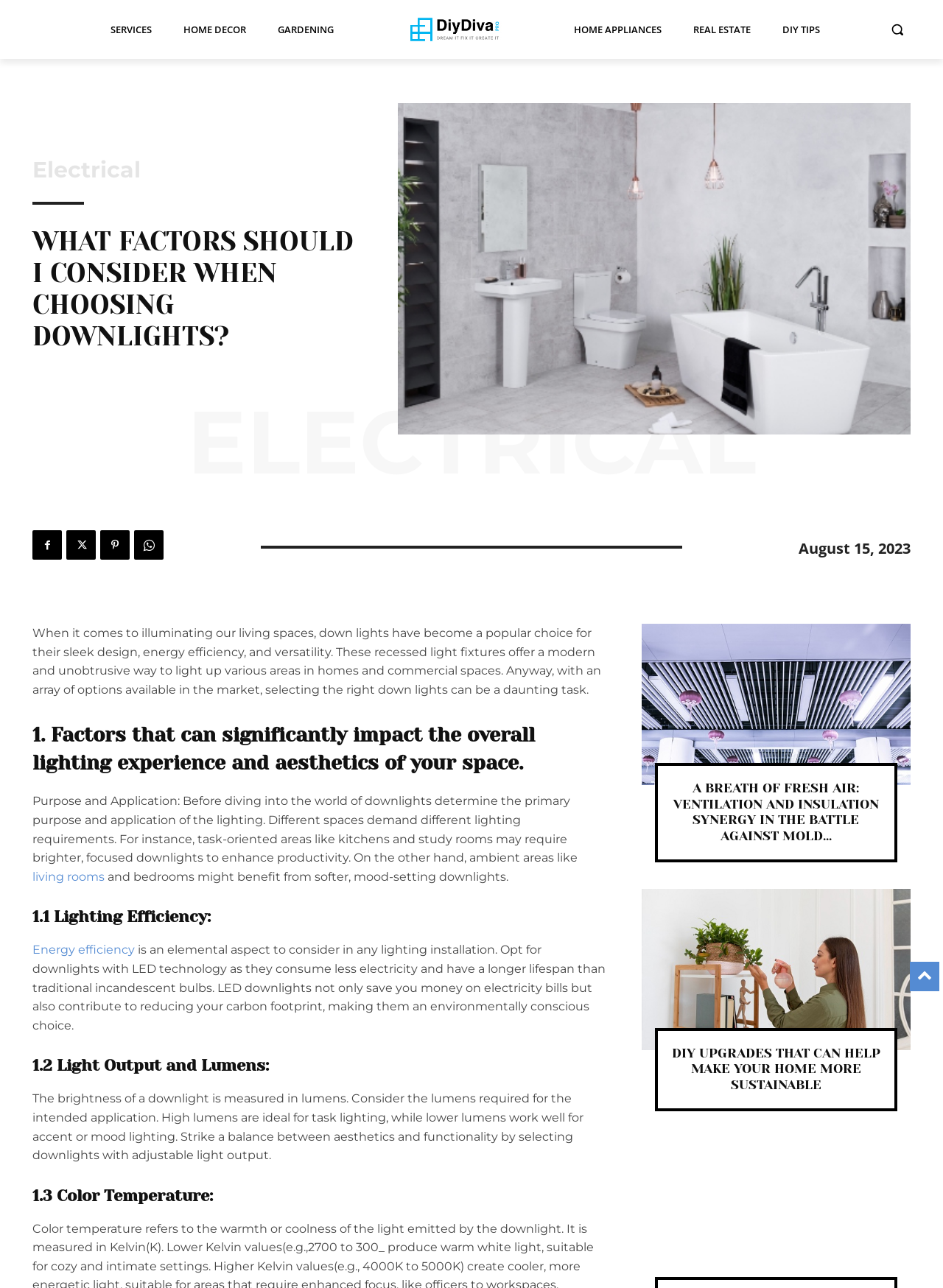Give a detailed account of the webpage's layout and content.

This webpage appears to be a blog or article page focused on home decor and lighting, specifically discussing factors to consider when choosing downlights. 

At the top of the page, there is a navigation menu with links to various categories, including "SERVICES", "HOME DECOR", "GARDENING", and more. The website's logo is situated to the right of the navigation menu, accompanied by a search button.

Below the navigation menu, there is a heading that reads "WHAT FACTORS SHOULD I CONSIDER WHEN CHOOSING DOWNLIGHTS?" in a prominent font size. 

The main content of the page is divided into sections, each with its own heading. The first section discusses the importance of considering the purpose and application of downlights, highlighting the need for different lighting requirements in various spaces, such as kitchens, study rooms, living rooms, and bedrooms.

The subsequent sections delve into specific factors to consider when choosing downlights, including lighting efficiency, light output and lumens, and color temperature. These sections provide detailed information and explanations, with links to related topics and concepts, such as energy efficiency and LED technology.

Towards the bottom of the page, there are links to related articles, including "A Breath of Fresh Air: Ventilation and Insulation Synergy in the Battle Against Mold in Metal Buildings" and "DIY Upgrades That Can Help Make Your Home More Sustainable".